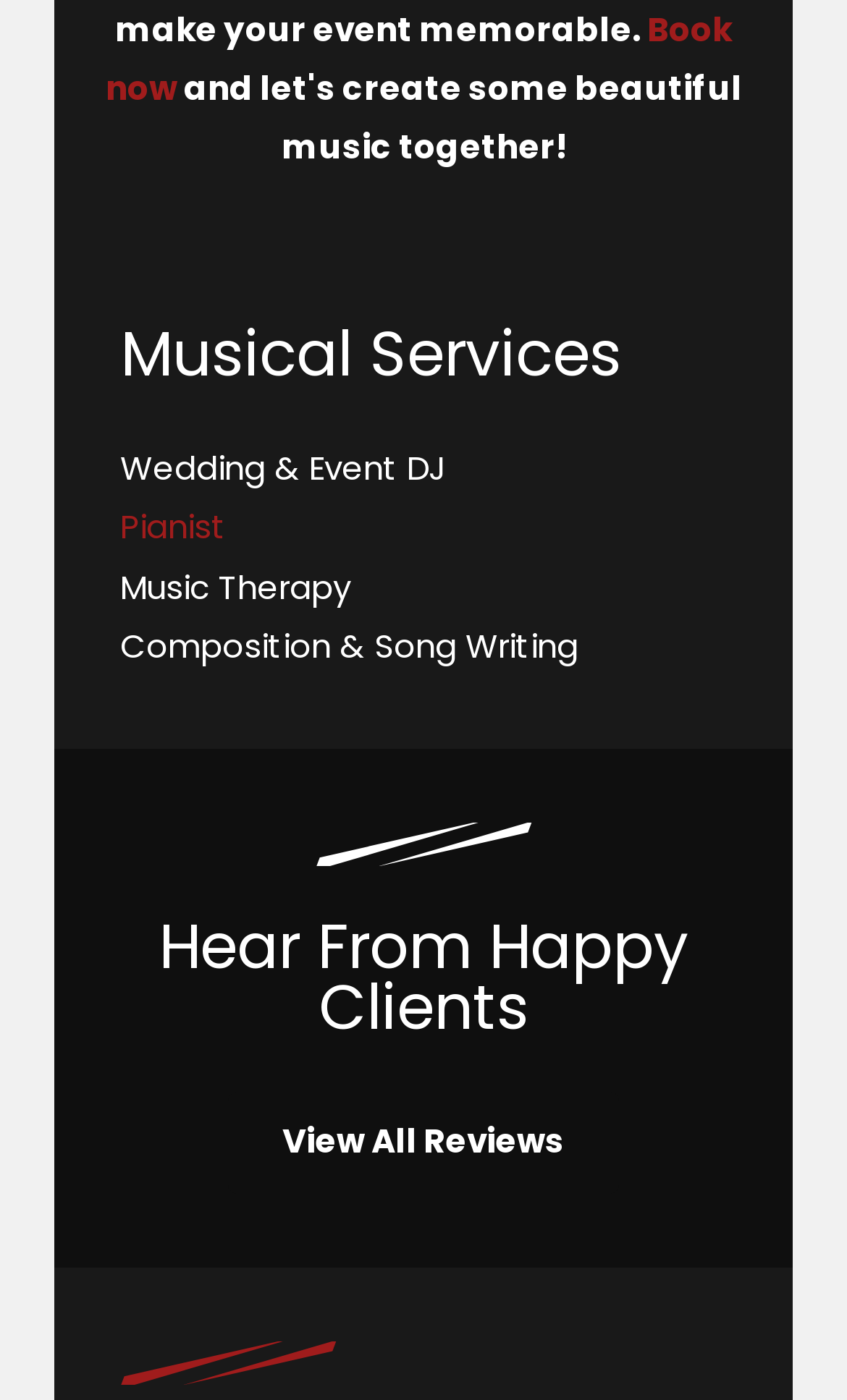Provide the bounding box coordinates of the area you need to click to execute the following instruction: "Book now".

[0.124, 0.004, 0.864, 0.079]